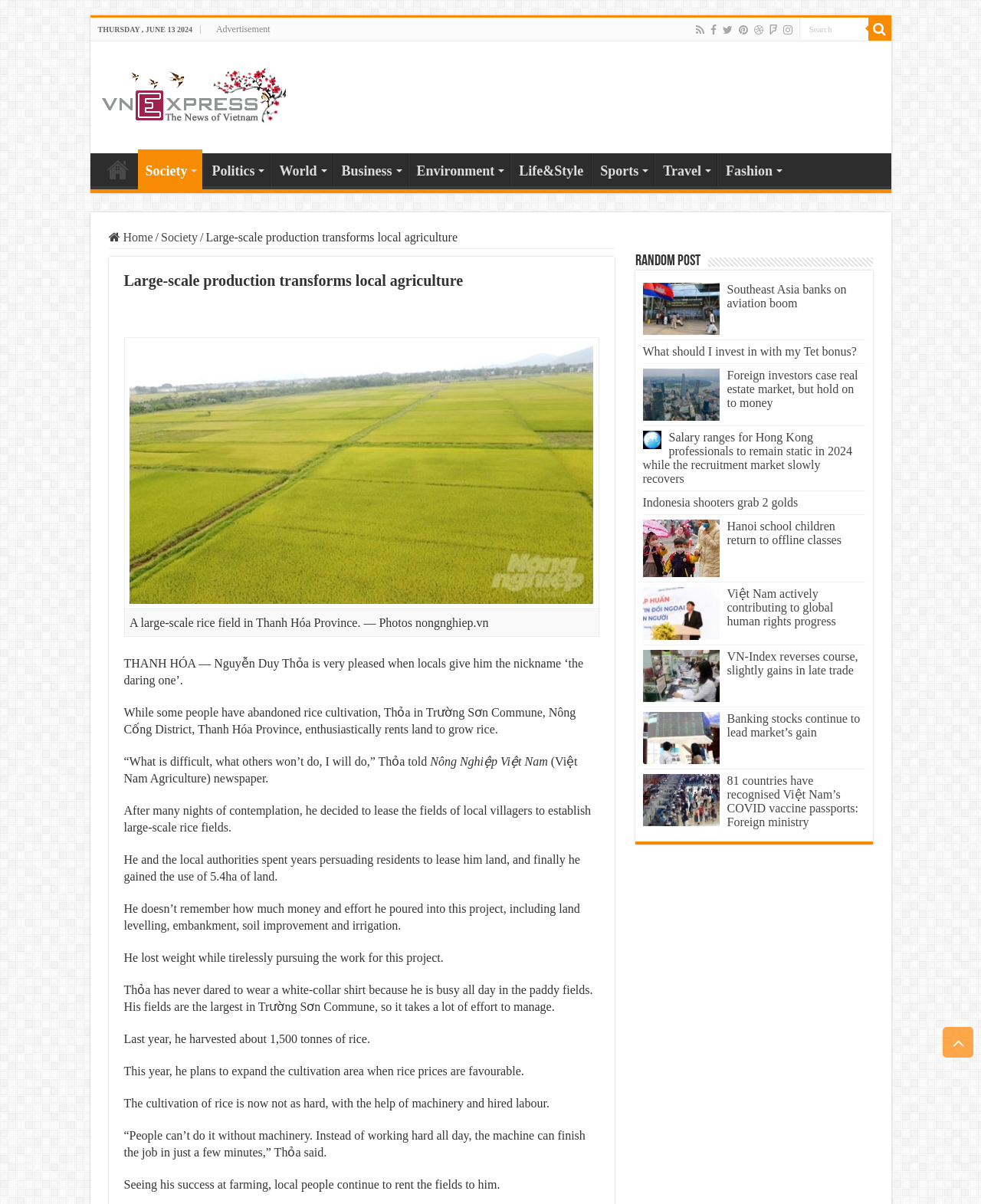Locate the bounding box coordinates of the element to click to perform the following action: 'View Southeast Asia banks on aviation boom news'. The coordinates should be given as four float values between 0 and 1, in the form of [left, top, right, bottom].

[0.655, 0.235, 0.733, 0.278]